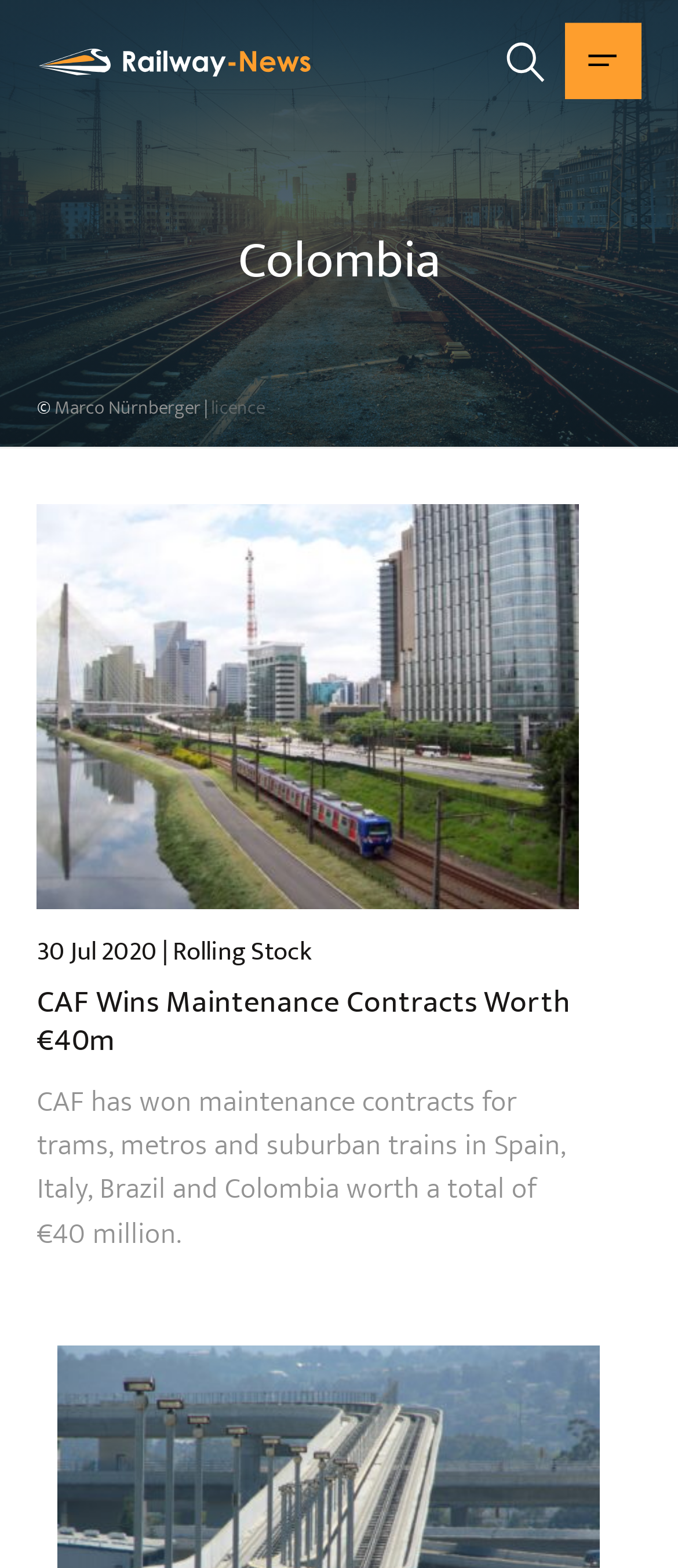What is the country mentioned in the heading element with a bounding box coordinate of [0.112, 0.146, 0.888, 0.187]?
Give a one-word or short phrase answer based on the image.

Colombia